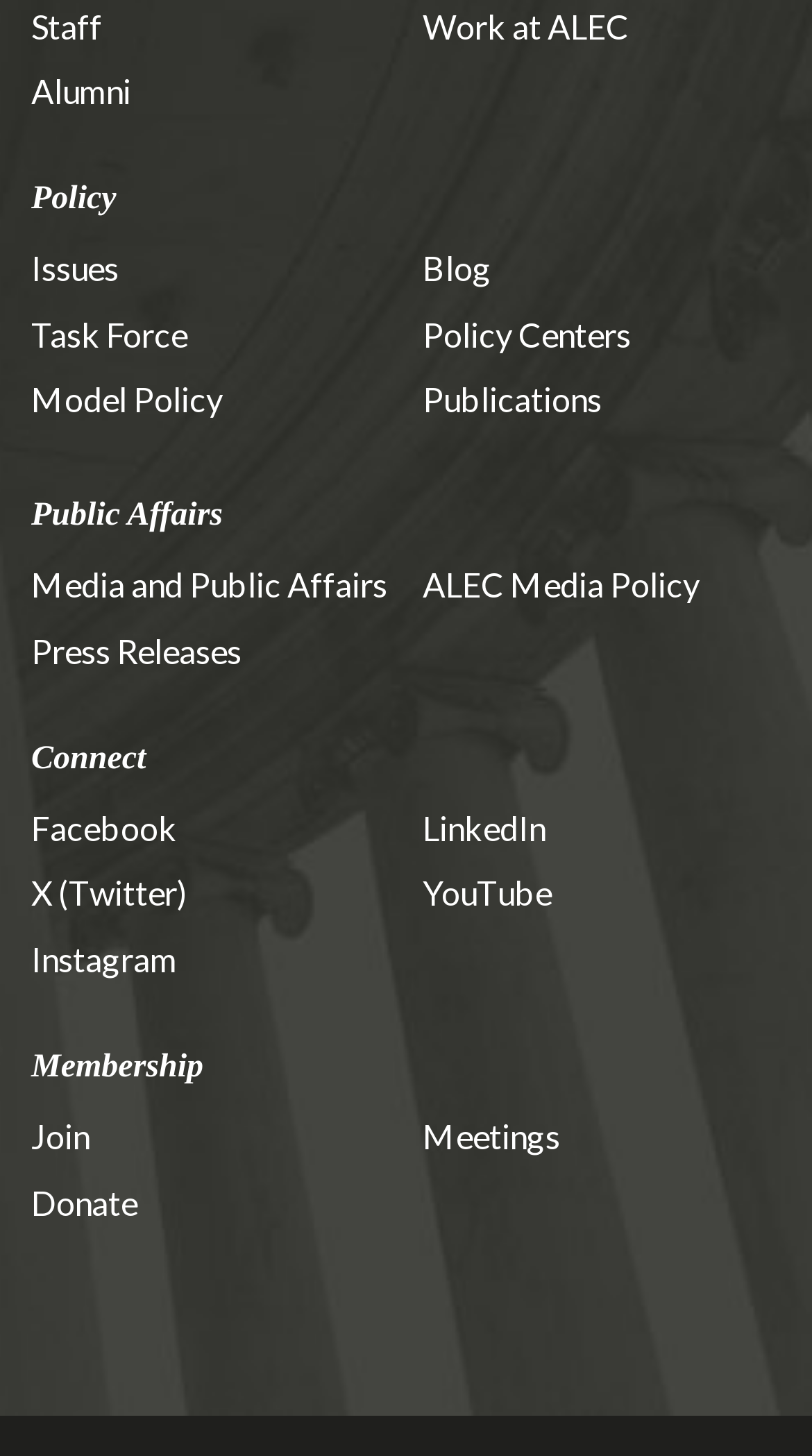What is the 'Work at ALEC' link for?
Please respond to the question with a detailed and informative answer.

The 'Work at ALEC' link is a separate section from the other links, suggesting that it is related to job opportunities or career development within ALEC, rather than policy-related content.